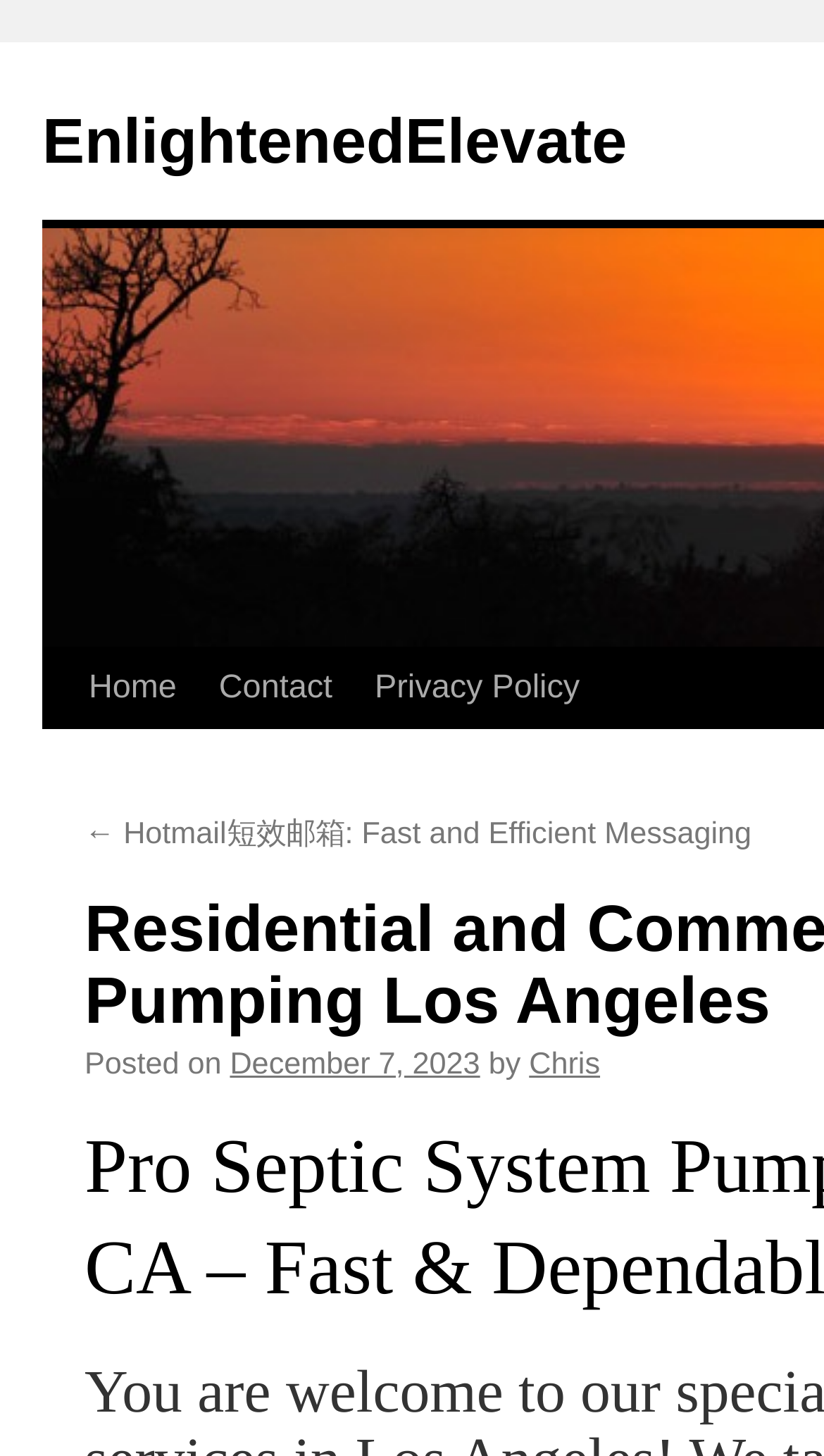Can you extract the primary headline text from the webpage?

Residential and Commercial Septic Tank Pumping Los Angeles